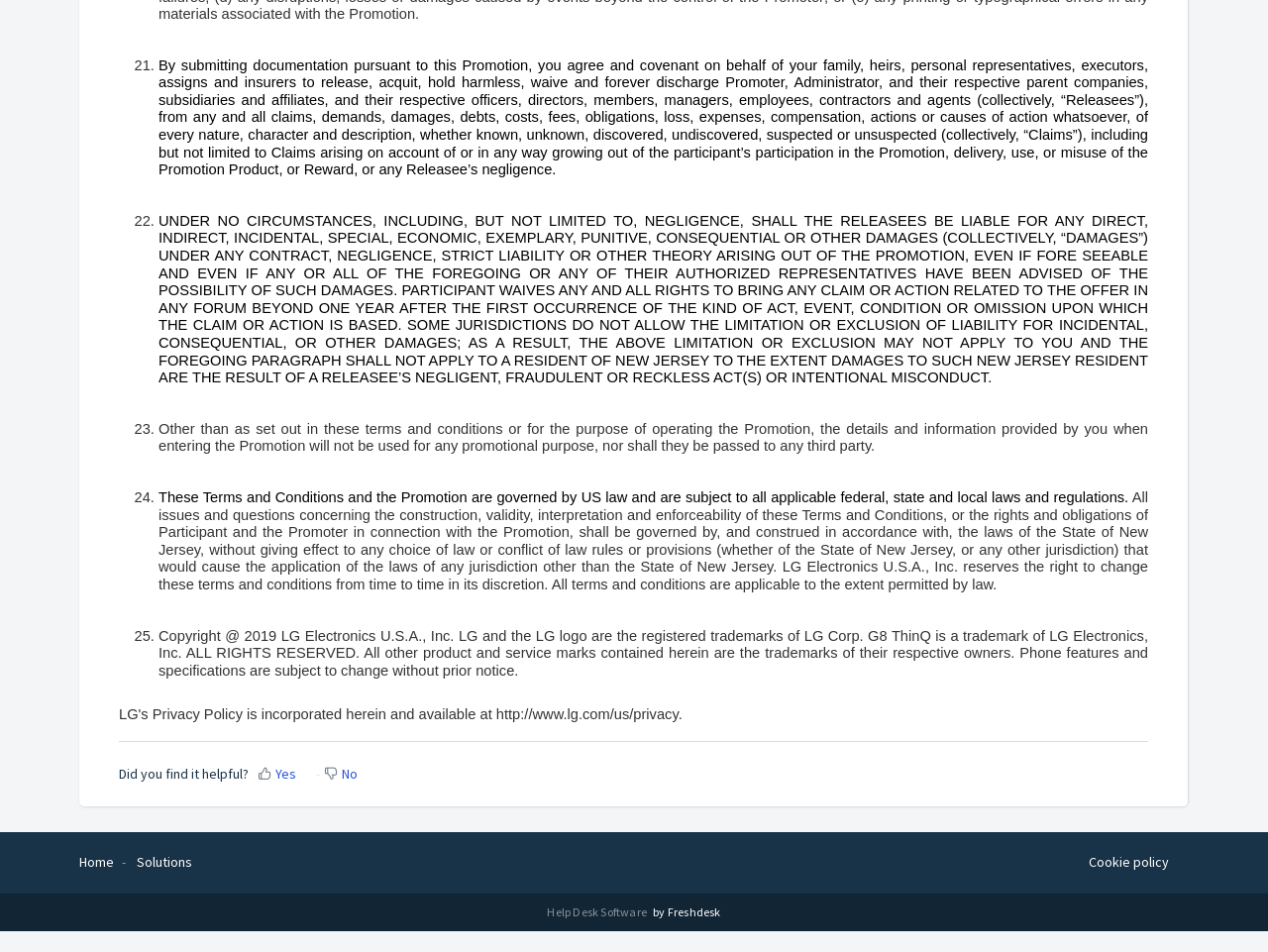Utilize the information from the image to answer the question in detail:
What is the governing law for the Promotion?

The text states that the Terms and Conditions and the Promotion are governed by US law and are subject to all applicable federal, state, and local laws and regulations.